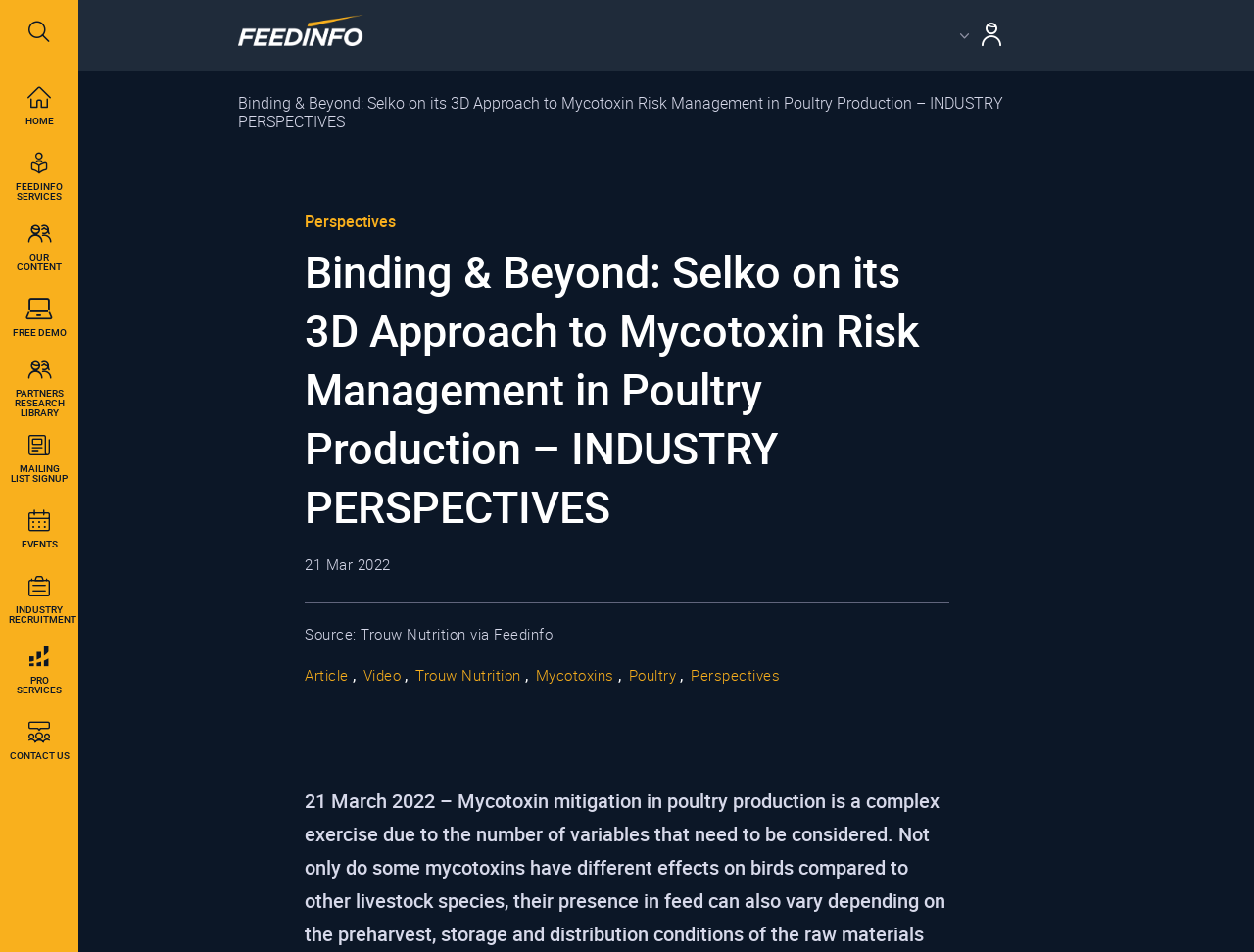Identify and provide the main heading of the webpage.

Binding & Beyond: Selko on its 3D Approach to Mycotoxin Risk Management in Poultry Production – INDUSTRY PERSPECTIVES